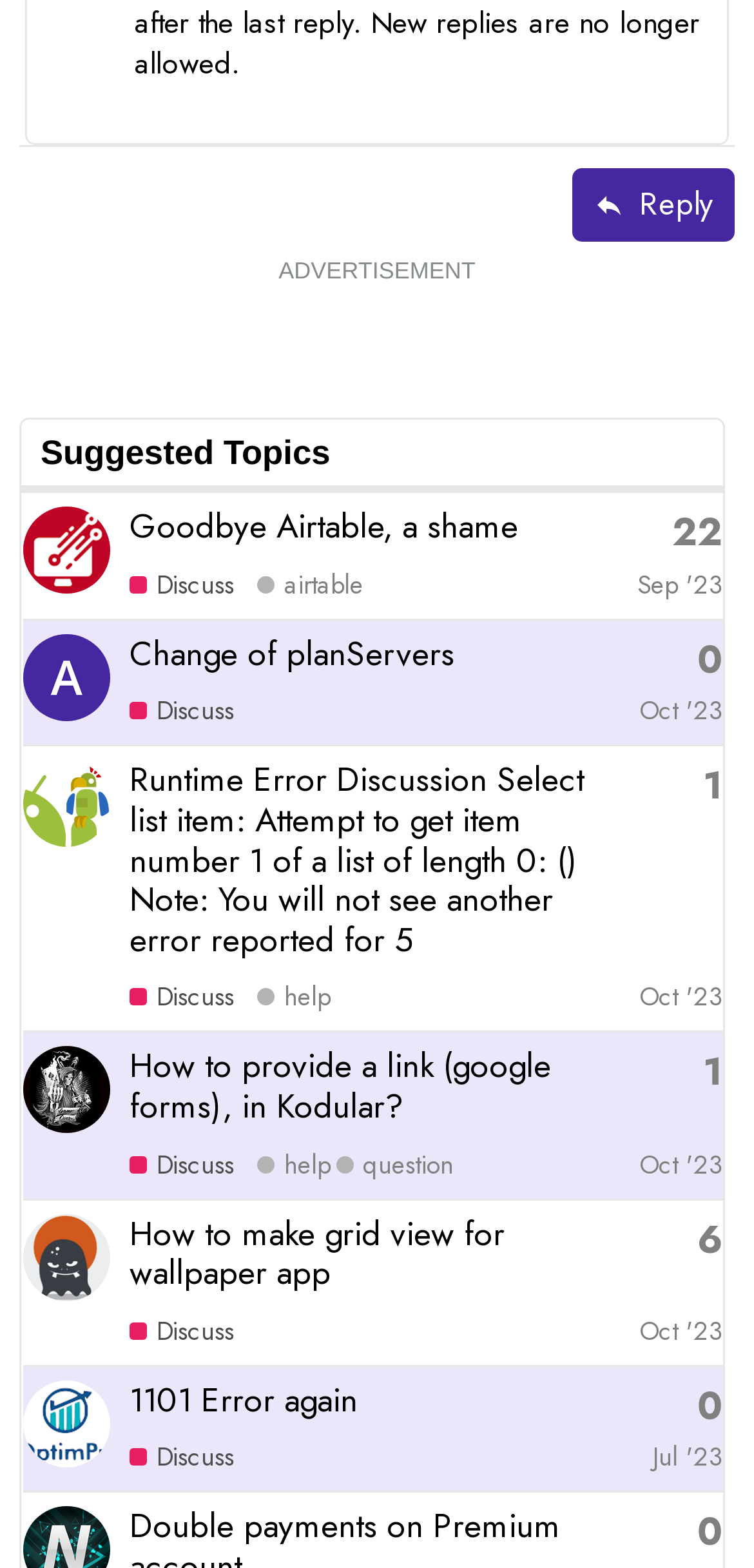Locate the bounding box coordinates of the clickable element to fulfill the following instruction: "Discuss 'Change of planServers'". Provide the coordinates as four float numbers between 0 and 1 in the format [left, top, right, bottom].

[0.172, 0.402, 0.603, 0.431]